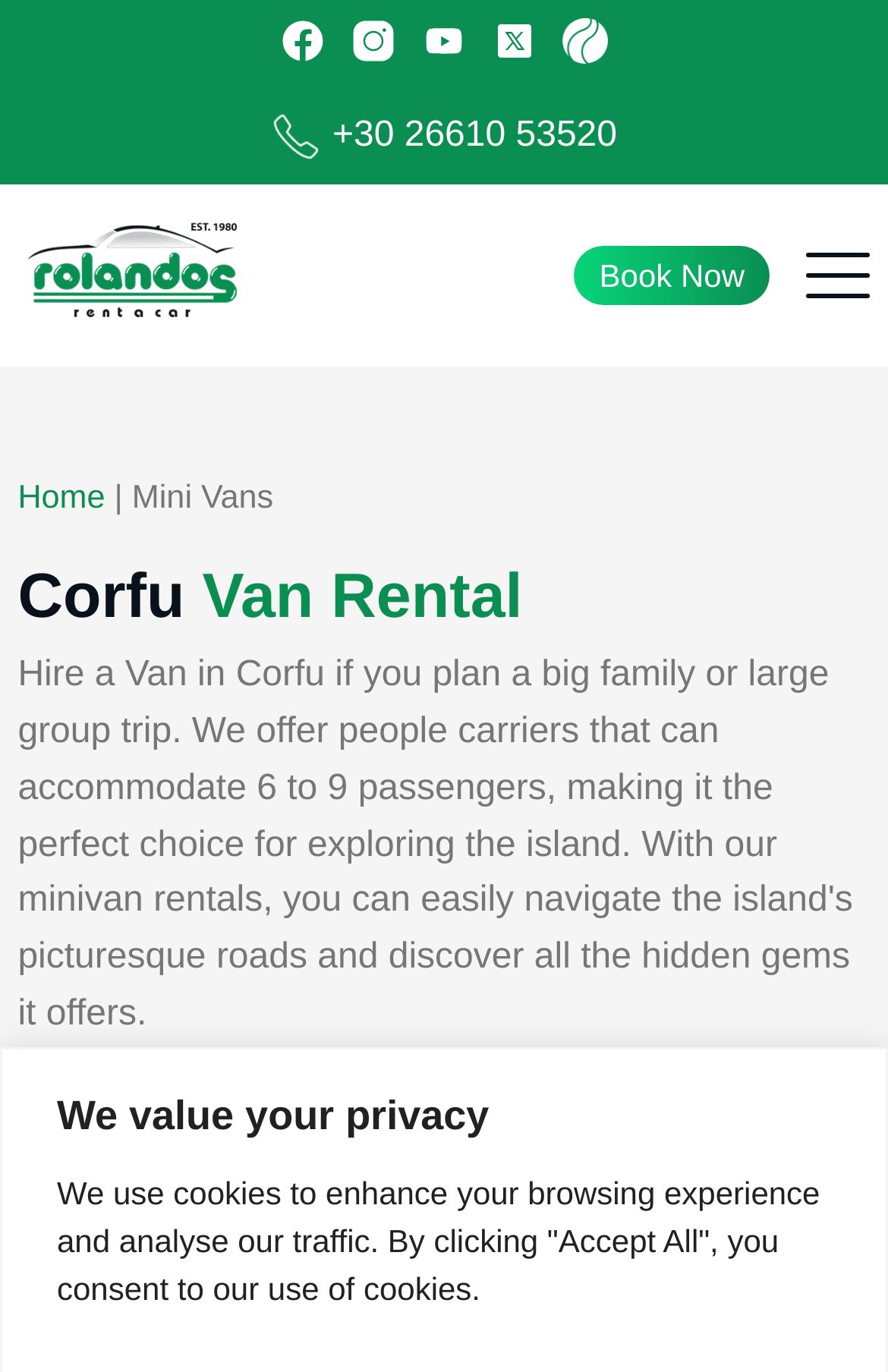Determine the main headline of the webpage and provide its text.

Corfu Van Rental